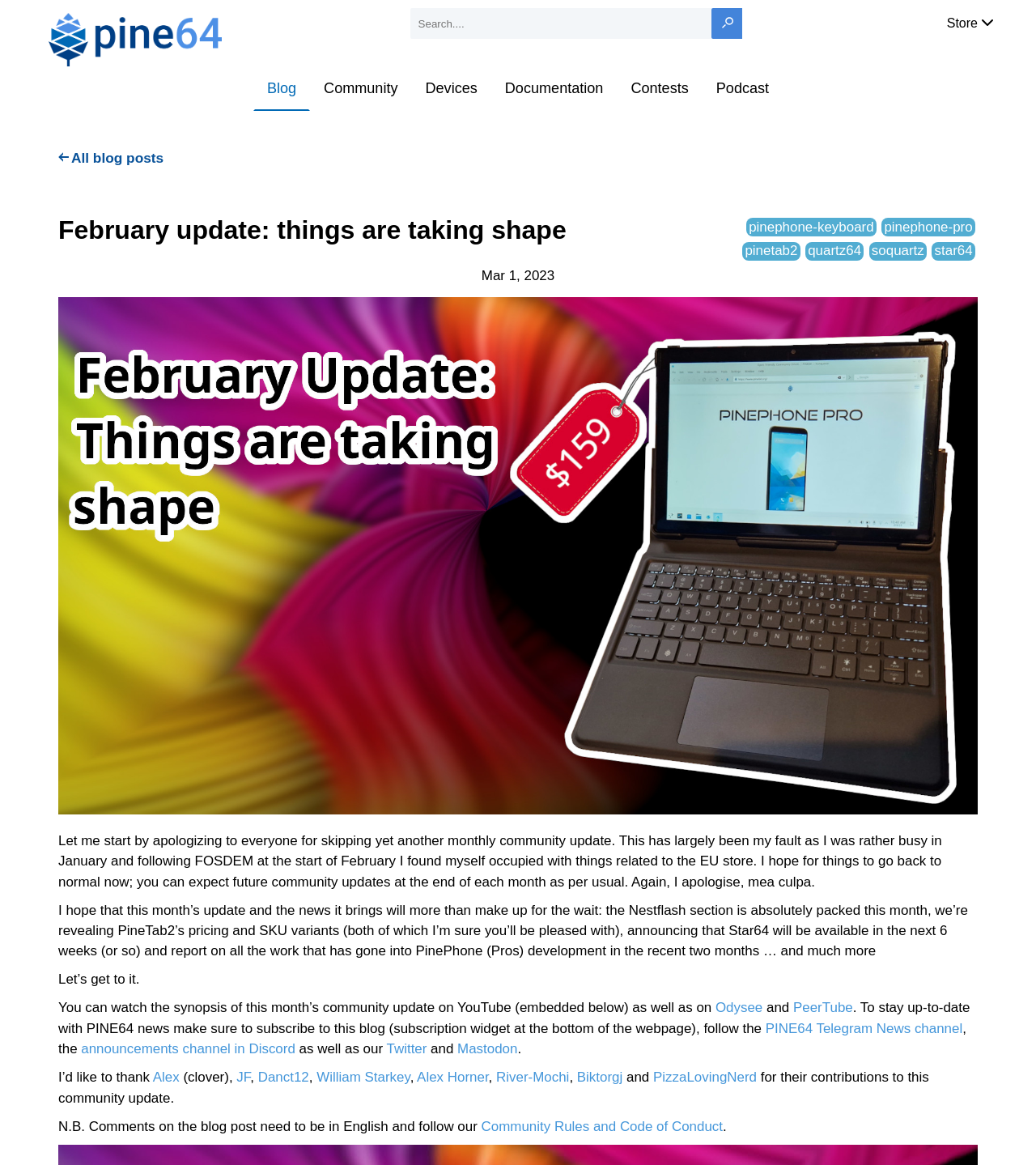What is the date of the latest community update?
Carefully analyze the image and provide a thorough answer to the question.

I found the date of the latest community update by looking at the text 'Mar 1, 2023' next to the time element on the webpage.